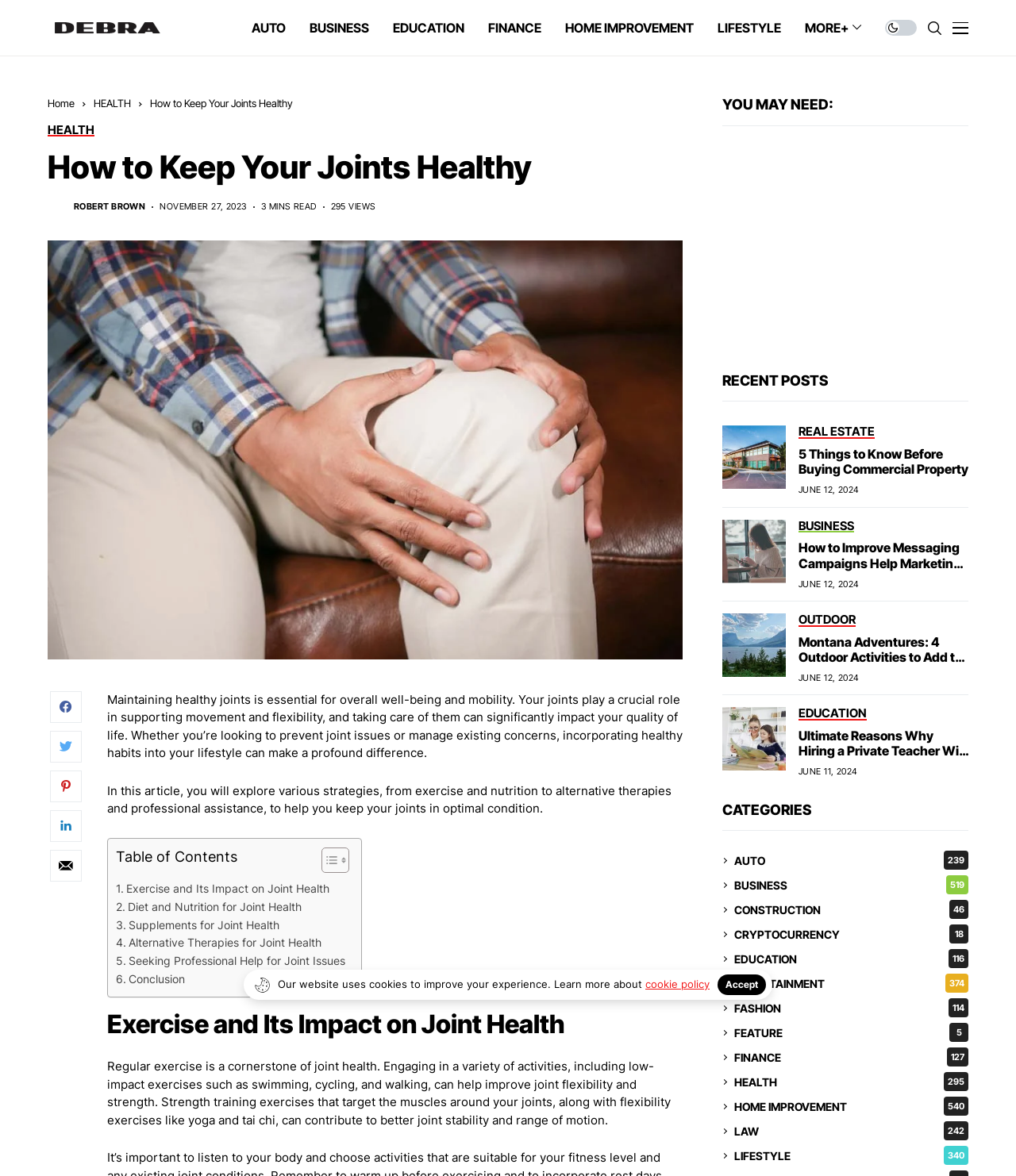What type of exercises can help improve joint flexibility and strength?
Using the information from the image, give a concise answer in one word or a short phrase.

Low-impact exercises